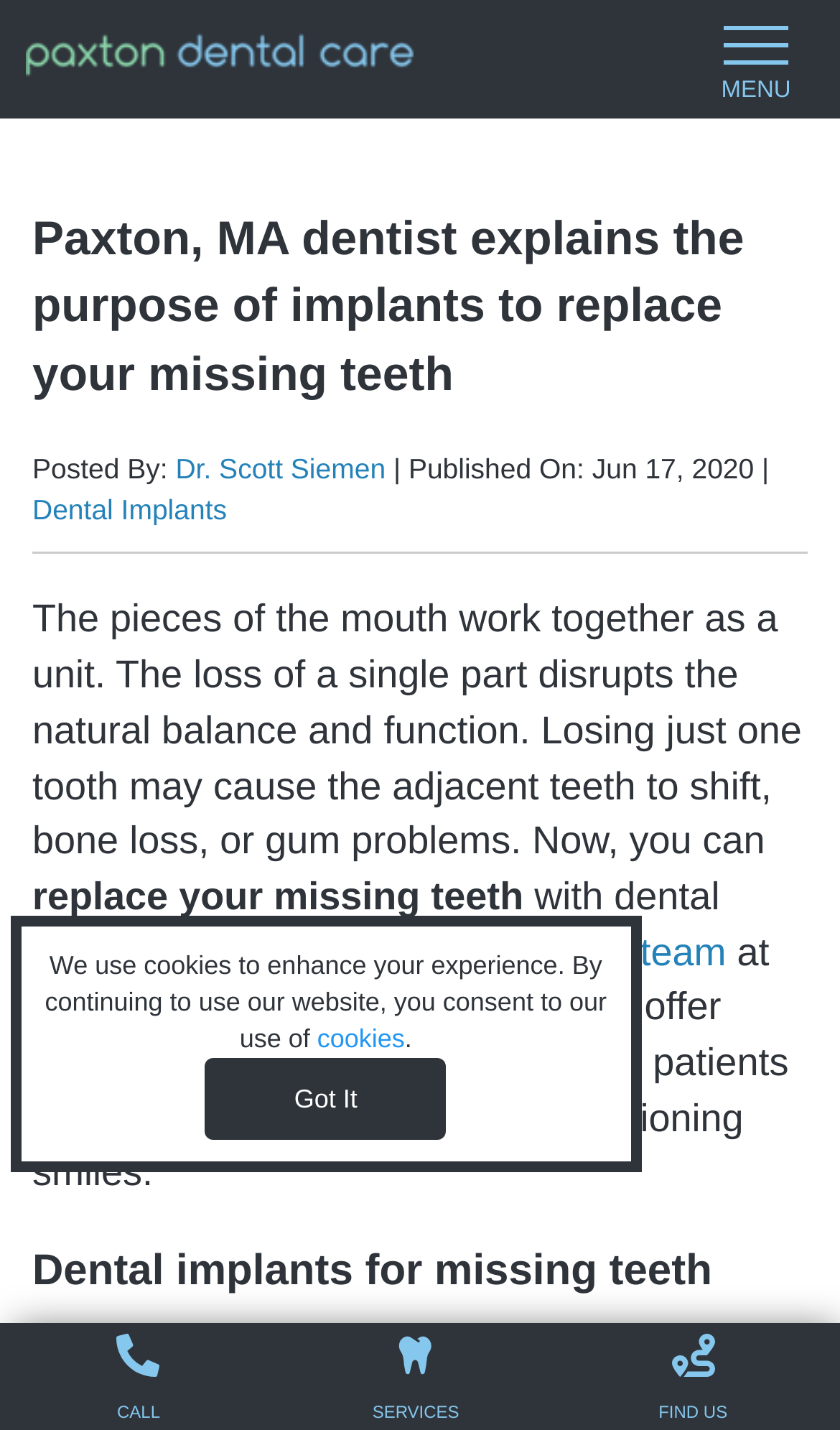Determine the coordinates of the bounding box for the clickable area needed to execute this instruction: "Learn about dental implants".

[0.038, 0.345, 0.27, 0.367]